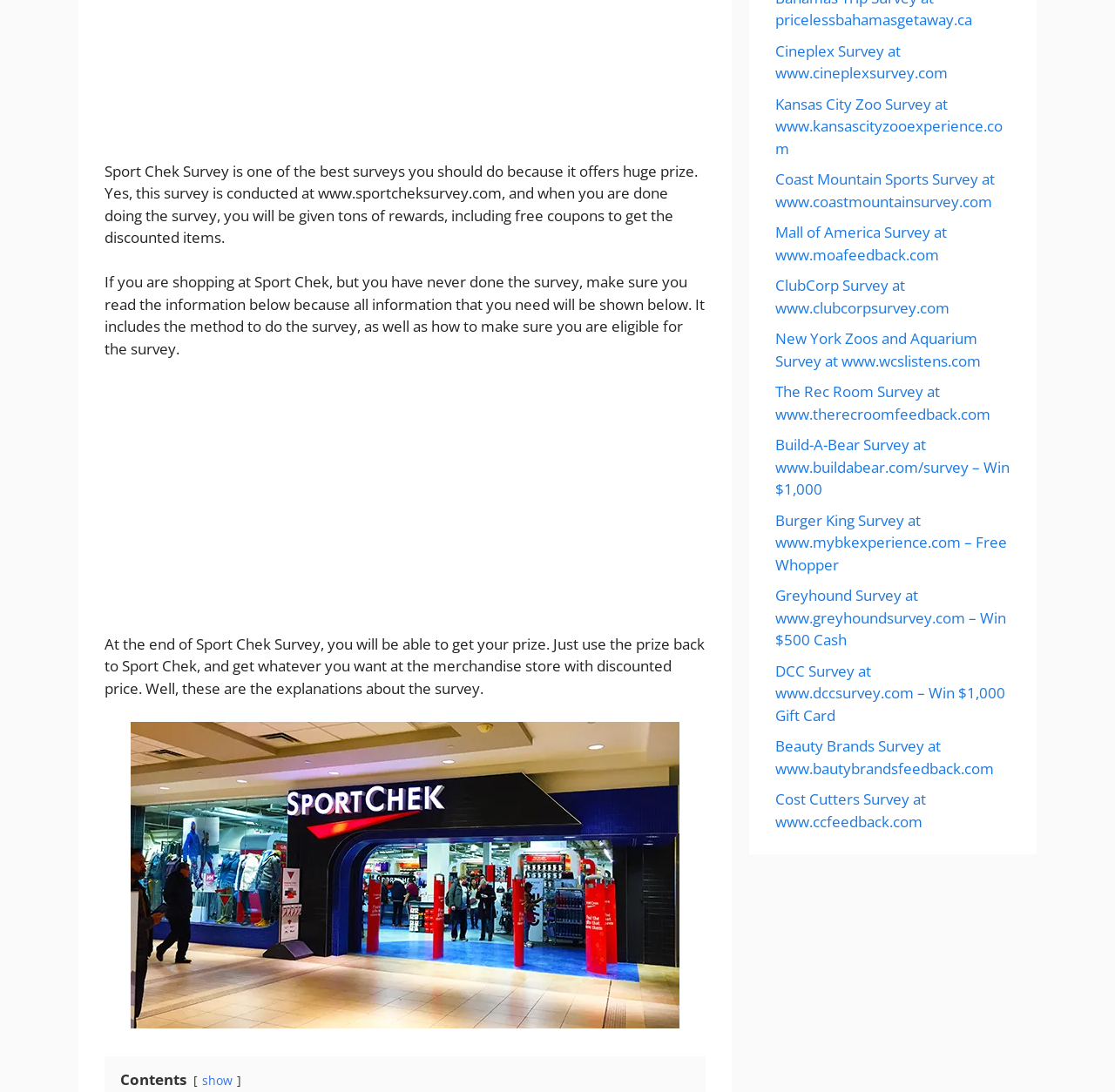Locate the bounding box of the UI element described in the following text: "show".

[0.181, 0.982, 0.209, 0.997]